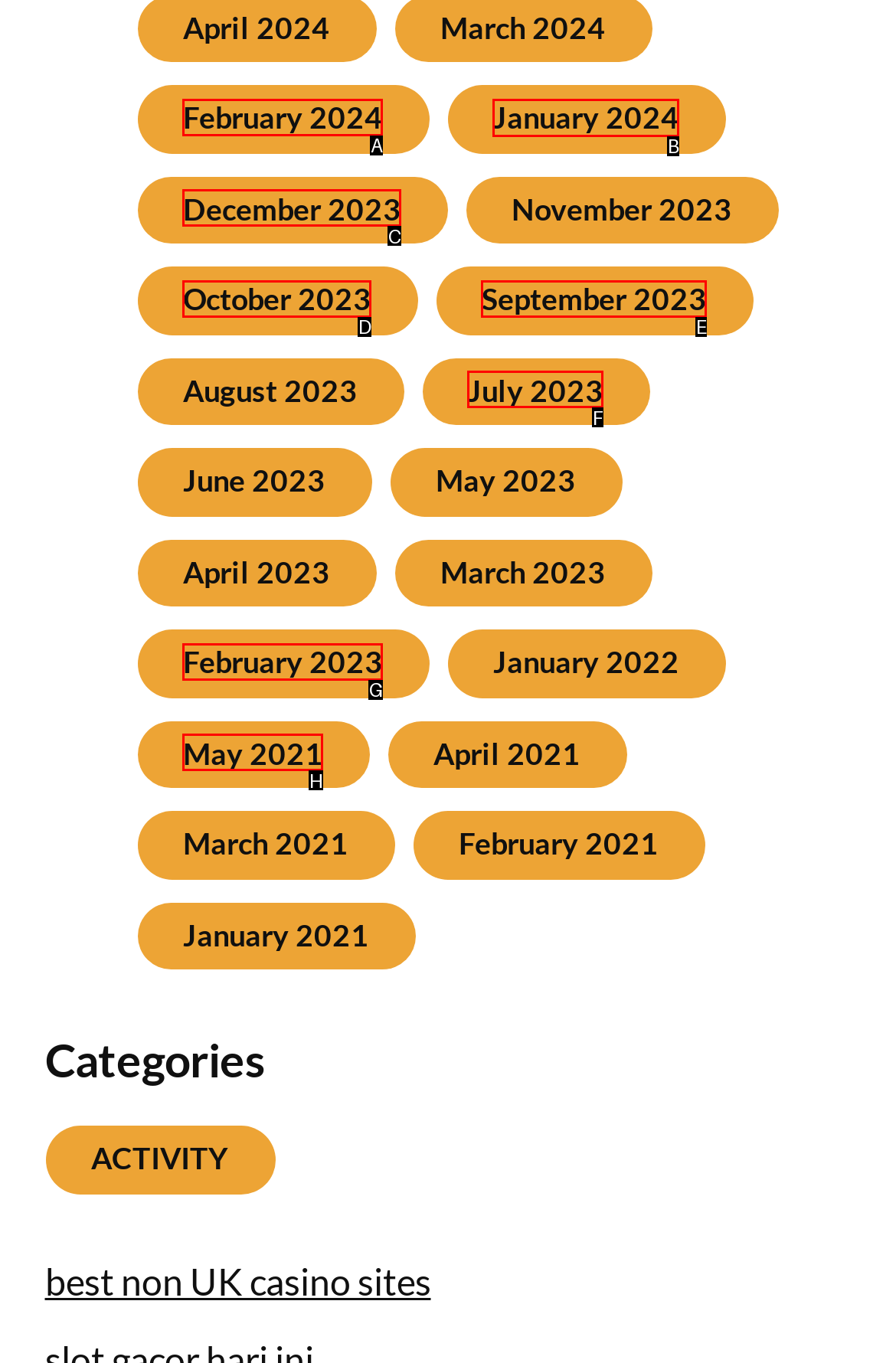Choose the HTML element that needs to be clicked for the given task: Check January 2024 Respond by giving the letter of the chosen option.

B